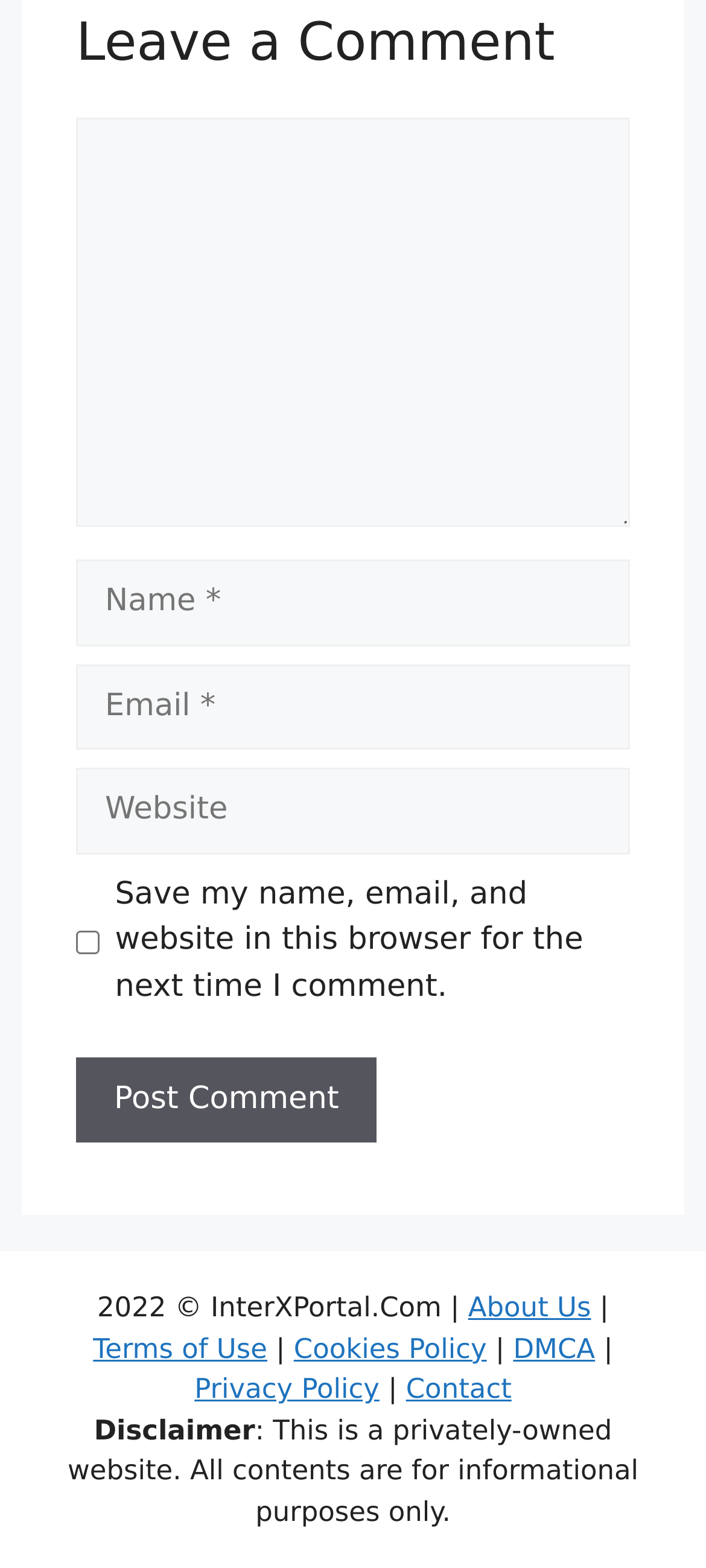Please find and report the bounding box coordinates of the element to click in order to perform the following action: "Type your name". The coordinates should be expressed as four float numbers between 0 and 1, in the format [left, top, right, bottom].

[0.108, 0.357, 0.892, 0.412]